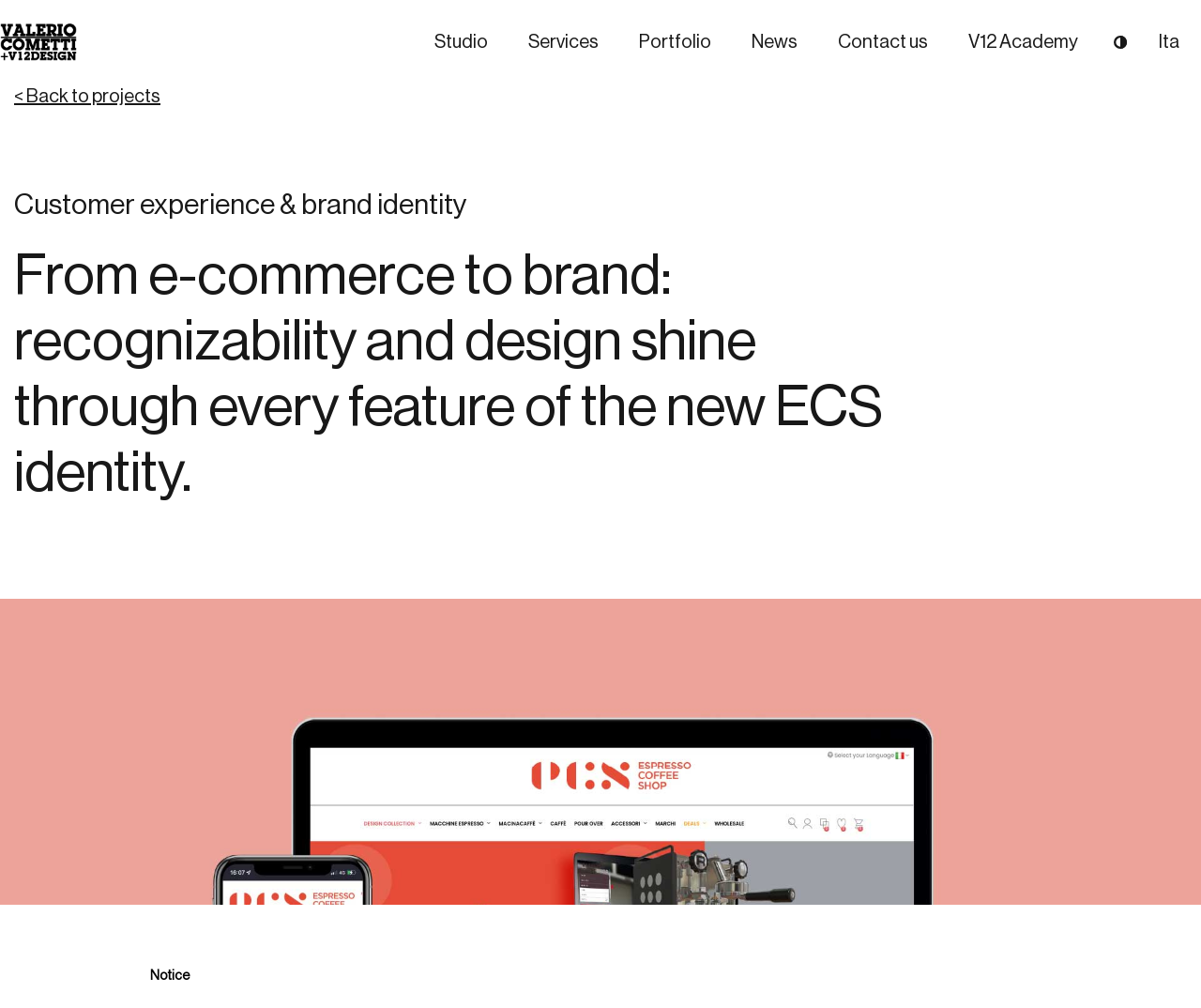Find the bounding box coordinates of the element to click in order to complete this instruction: "Click the logo". The bounding box coordinates must be four float numbers between 0 and 1, denoted as [left, top, right, bottom].

[0.0, 0.039, 0.064, 0.056]